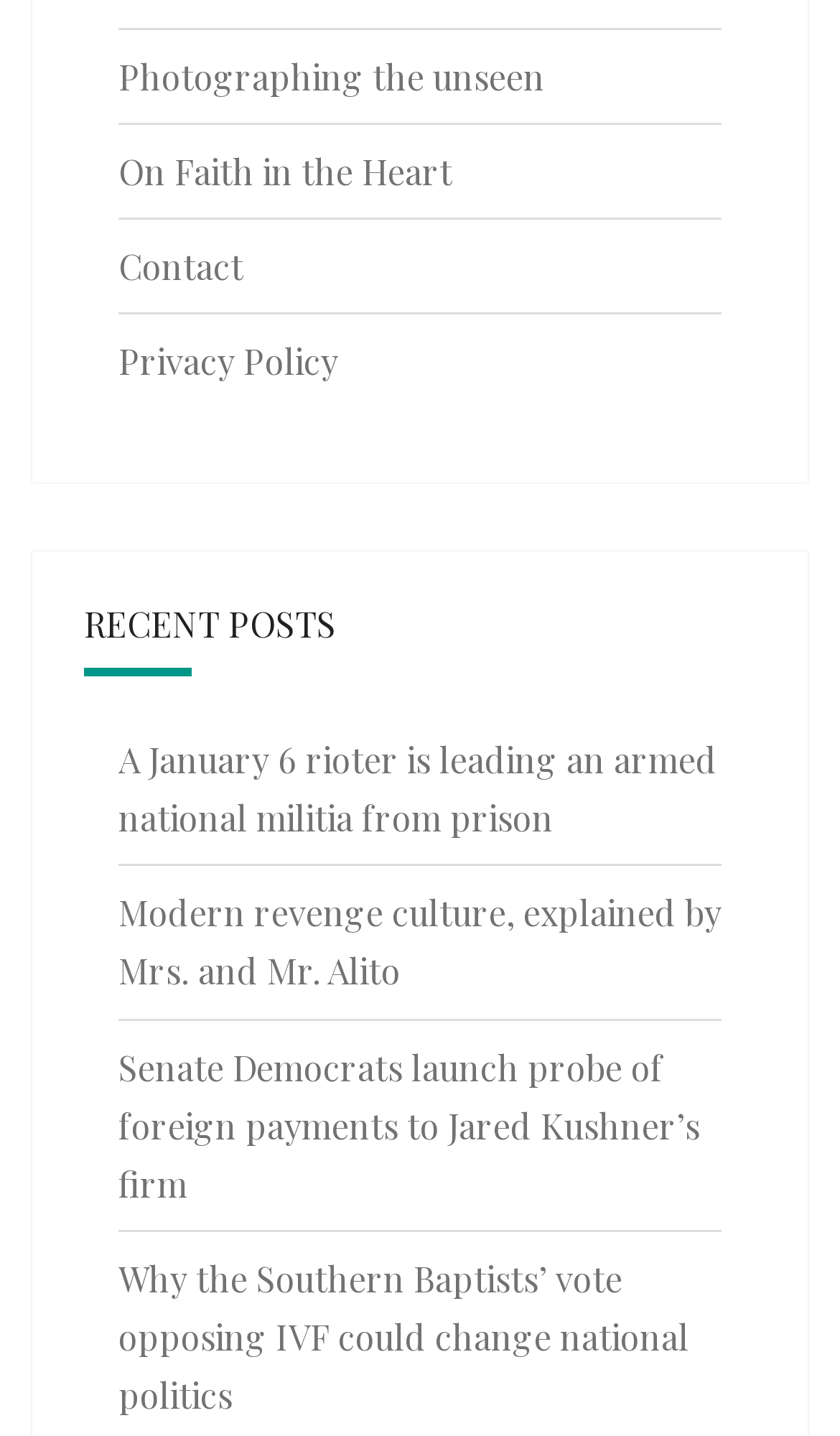Identify the bounding box for the UI element described as: "Photographing the unseen". The coordinates should be four float numbers between 0 and 1, i.e., [left, top, right, bottom].

[0.141, 0.037, 0.649, 0.069]